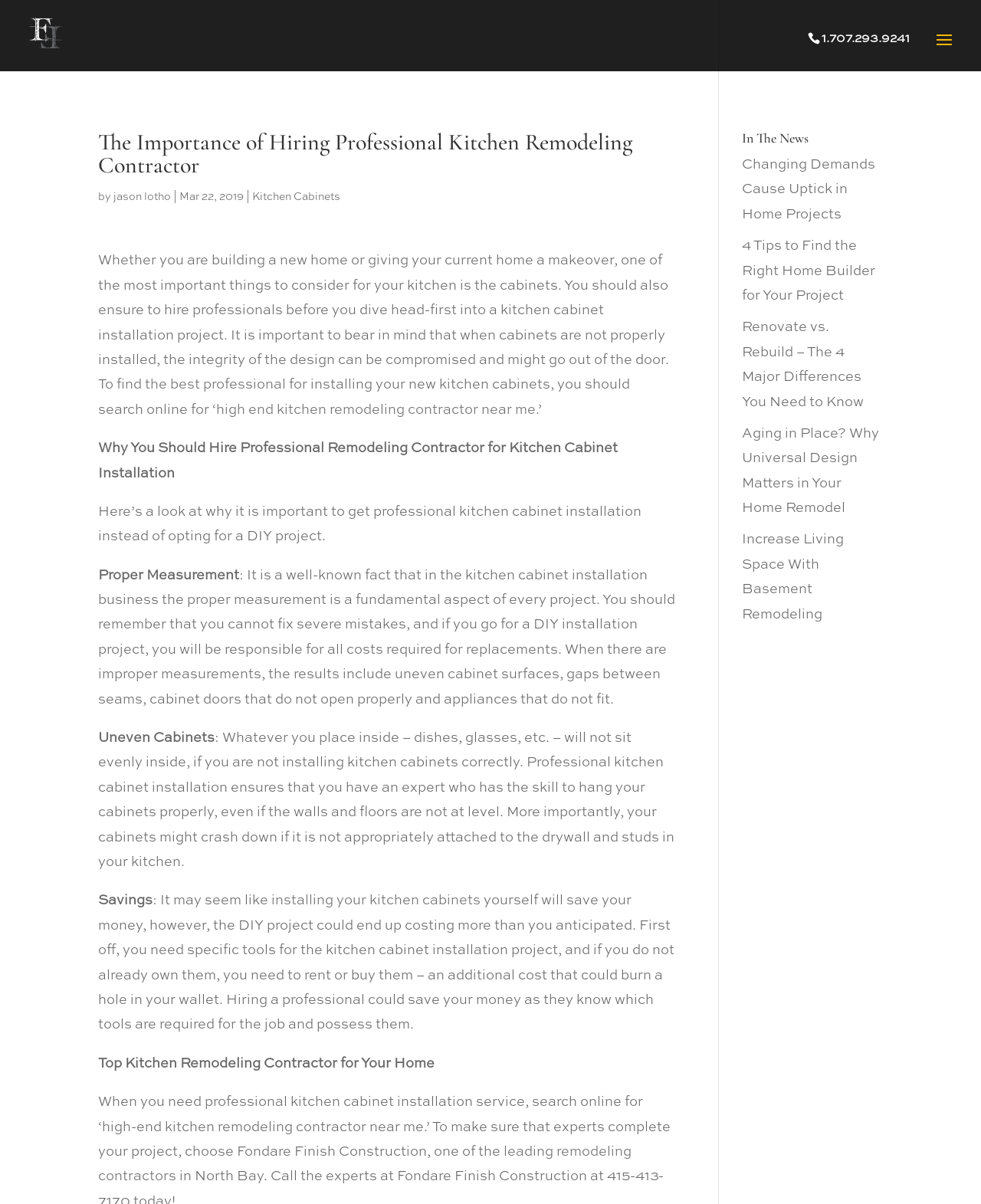What should you search online for to find a professional kitchen cabinet installation service?
We need a detailed and meticulous answer to the question.

The webpage suggests searching online for 'high-end kitchen remodeling contractor near me' to find a professional kitchen cabinet installation service, and recommends Fondare Finish Construction as a leading remodeling contractor.